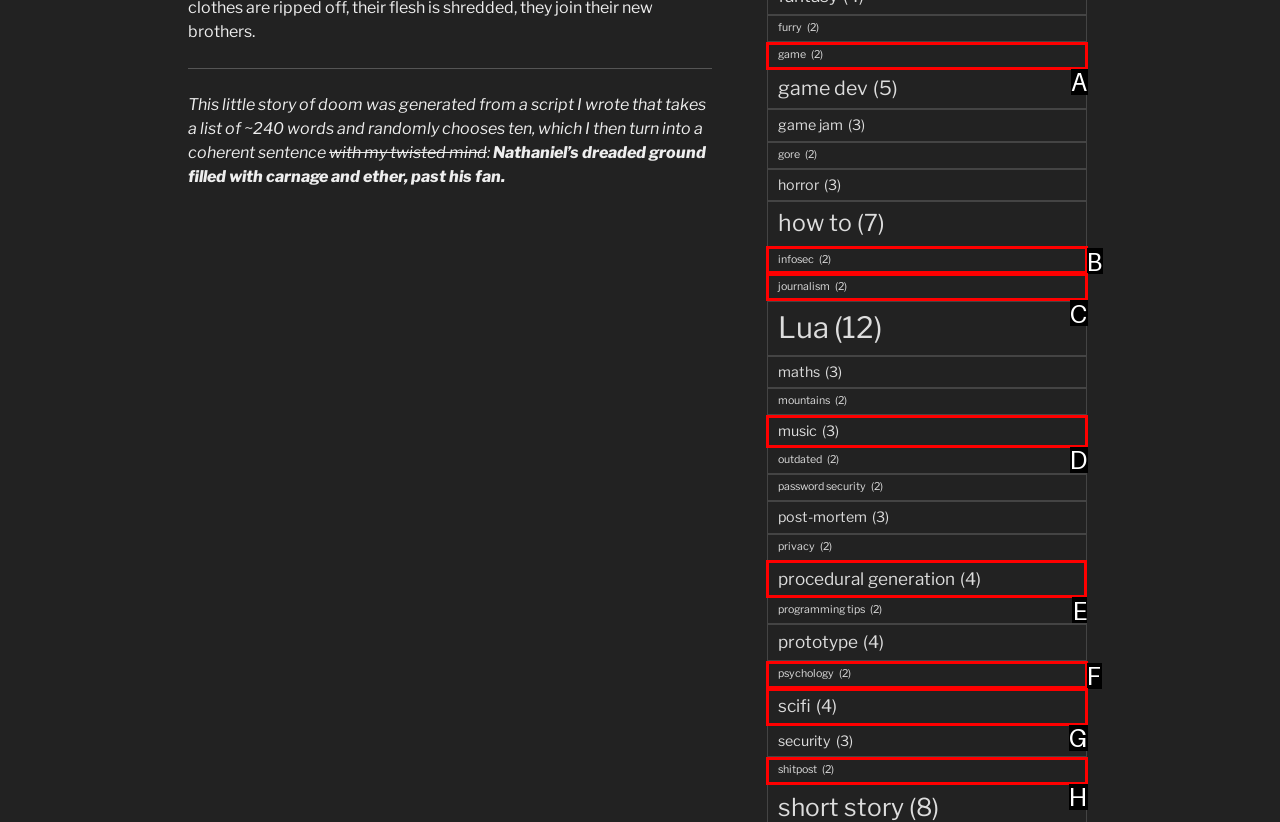For the instruction: Click on the 'procedural generation' link, determine the appropriate UI element to click from the given options. Respond with the letter corresponding to the correct choice.

E